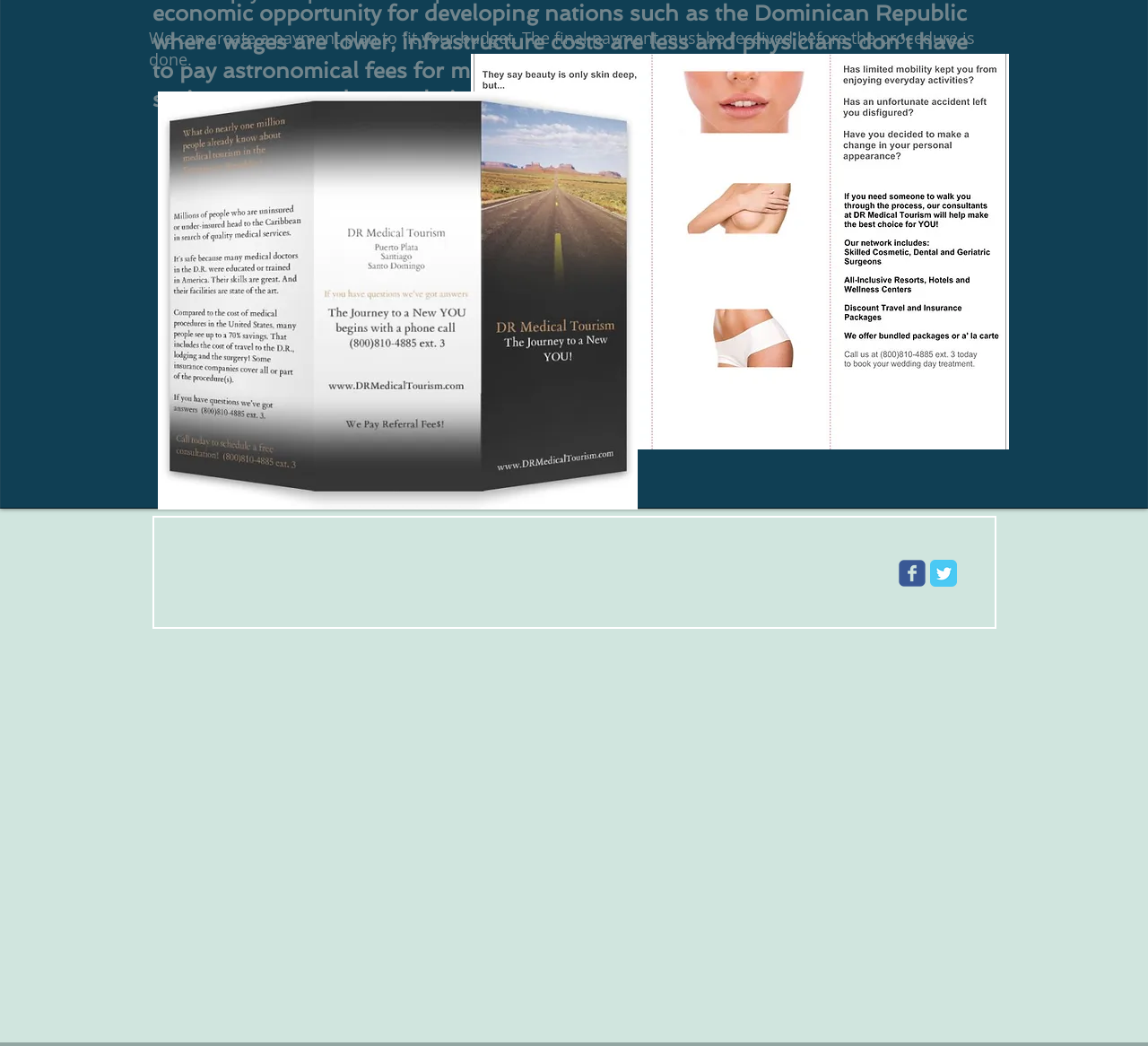Using details from the image, please answer the following question comprehensively:
What is the condition for the final payment?

The condition for the final payment is that it must be received before the procedure is done, as stated in the StaticText element with the text 'We can create a payment plan to fit your budget. The final payment must be received before the procedure is done.'